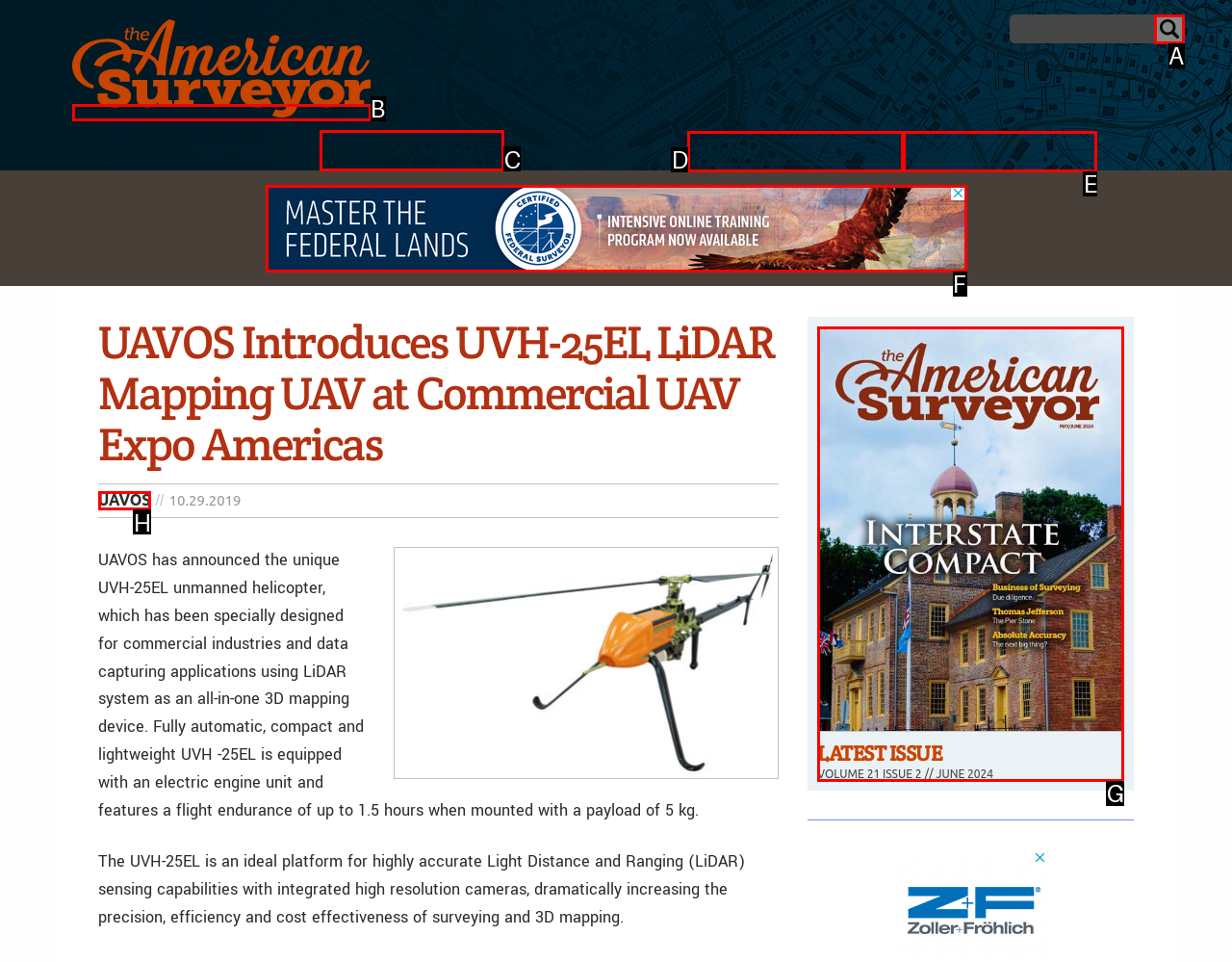Tell me the correct option to click for this task: Visit the 'CONTACT' page
Write down the option's letter from the given choices.

C